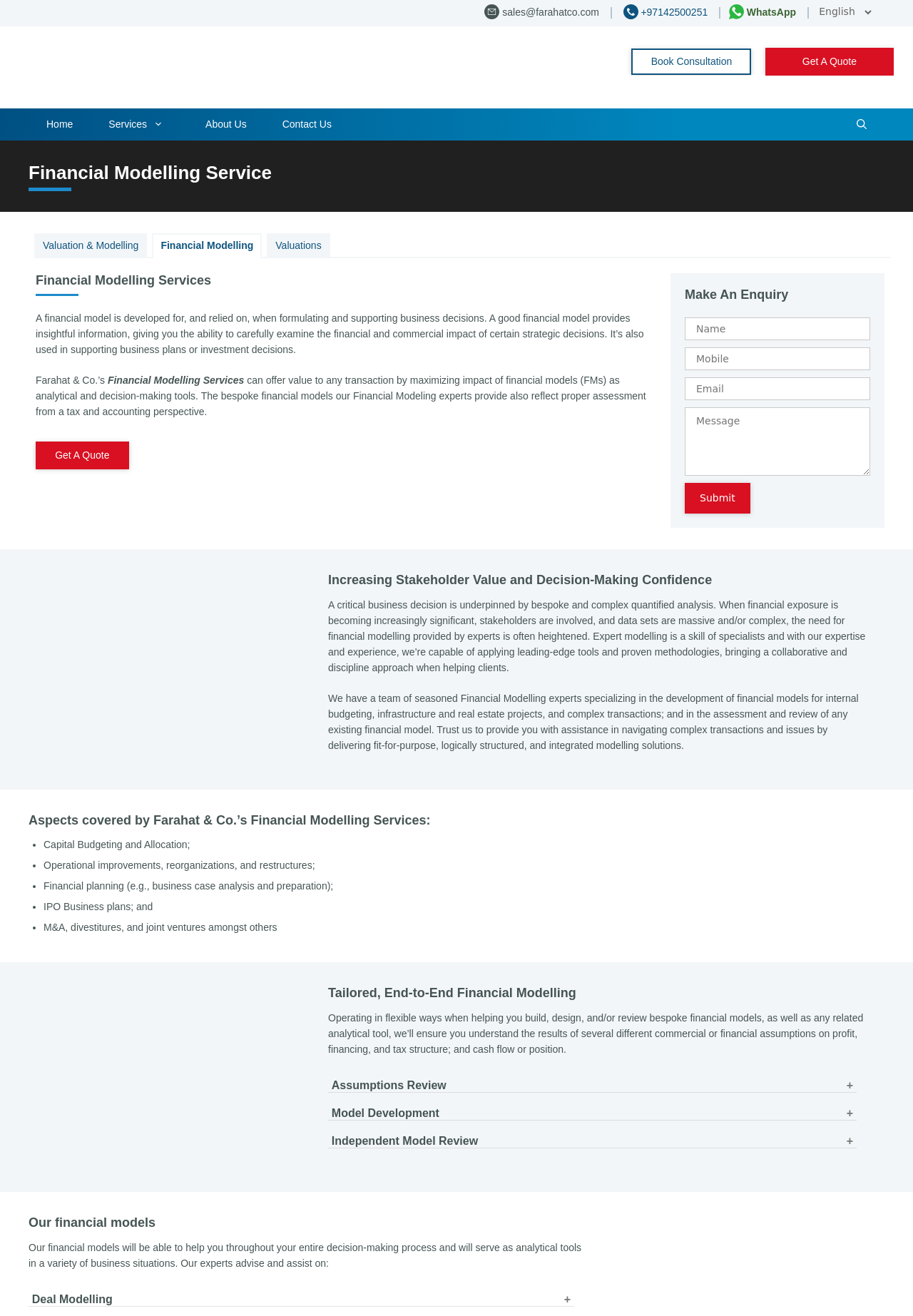What is the last service listed under 'Accounting'?
Answer the question with a thorough and detailed explanation.

I found the list of services under 'Accounting' and the last one is 'Backlog Accounting'.